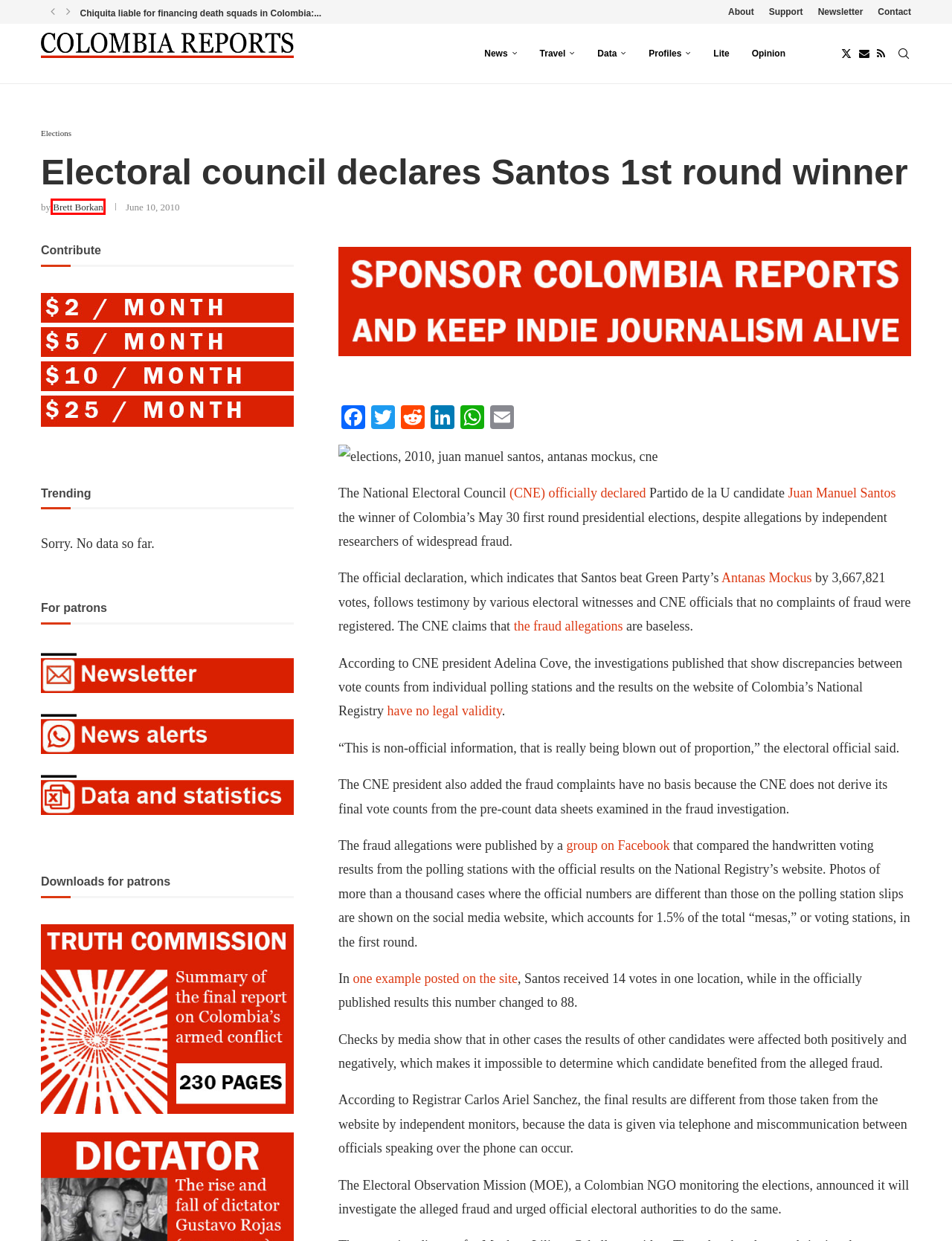Observe the screenshot of a webpage with a red bounding box around an element. Identify the webpage description that best fits the new page after the element inside the bounding box is clicked. The candidates are:
A. Latest news from Colombia
B. Weekly news update - Colombia News | Colombia Reports
C. Perspective | Colombia News | Colombia Reports
D. Colombia Travel | Colombia Reports
E. Brett Borkan, Author at Colombia News | Colombia Reports
F. Lite news
G. Support us | Colombia Reports
H. Elections | Colombia News | Colombia Reports

E